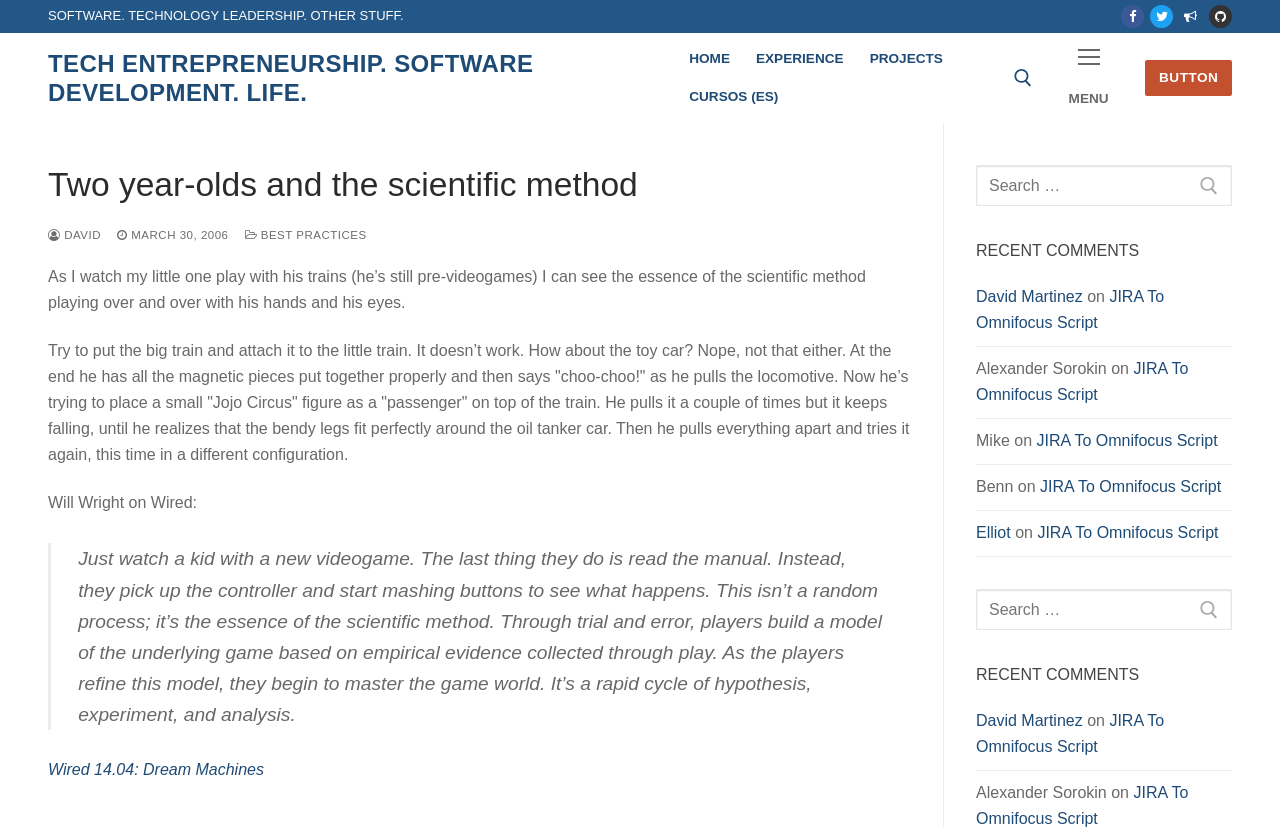How many search boxes are on the webpage?
Answer the question with just one word or phrase using the image.

3